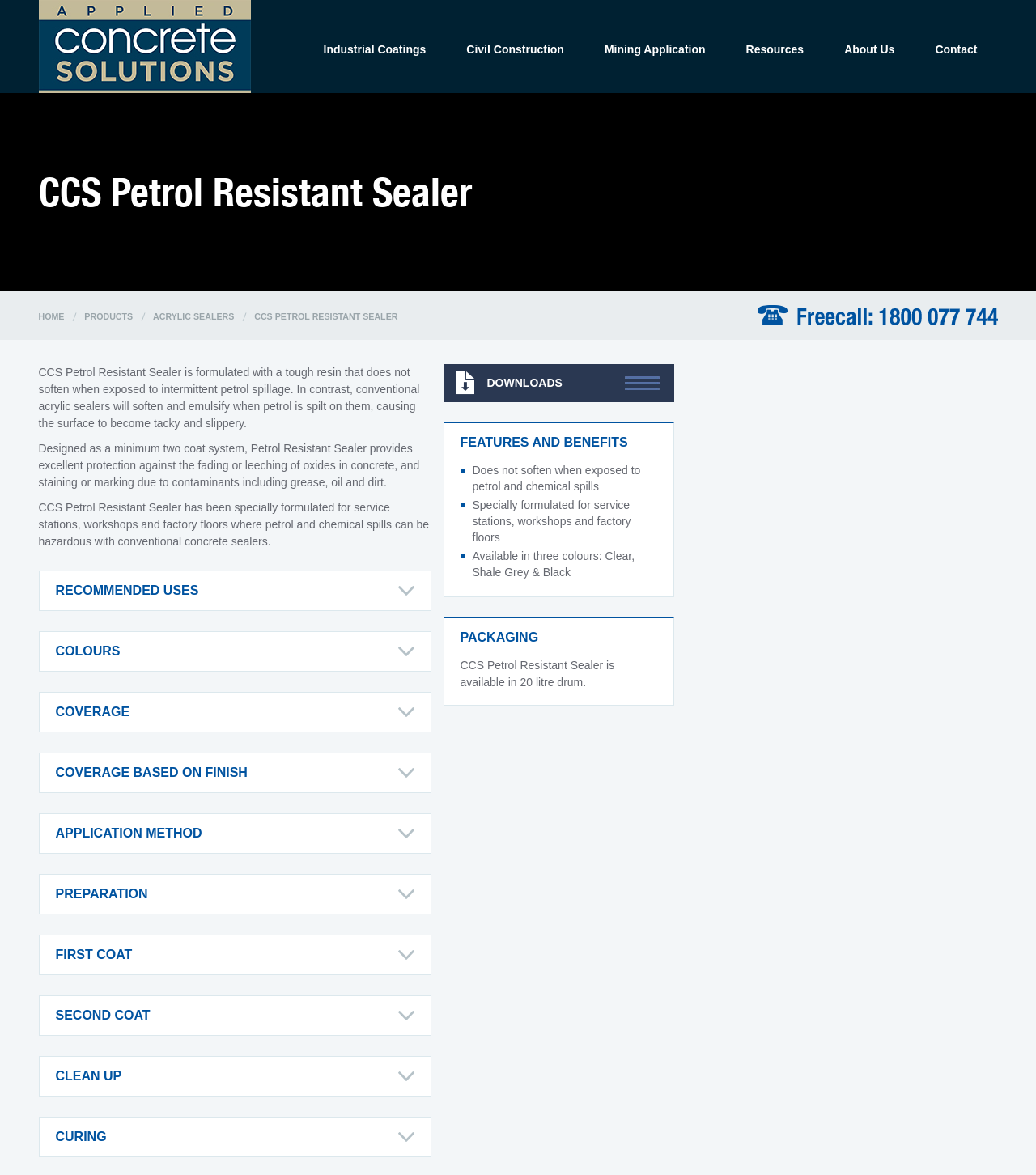Please predict the bounding box coordinates of the element's region where a click is necessary to complete the following instruction: "Go to Home". The coordinates should be represented by four float numbers between 0 and 1, i.e., [left, top, right, bottom].

None